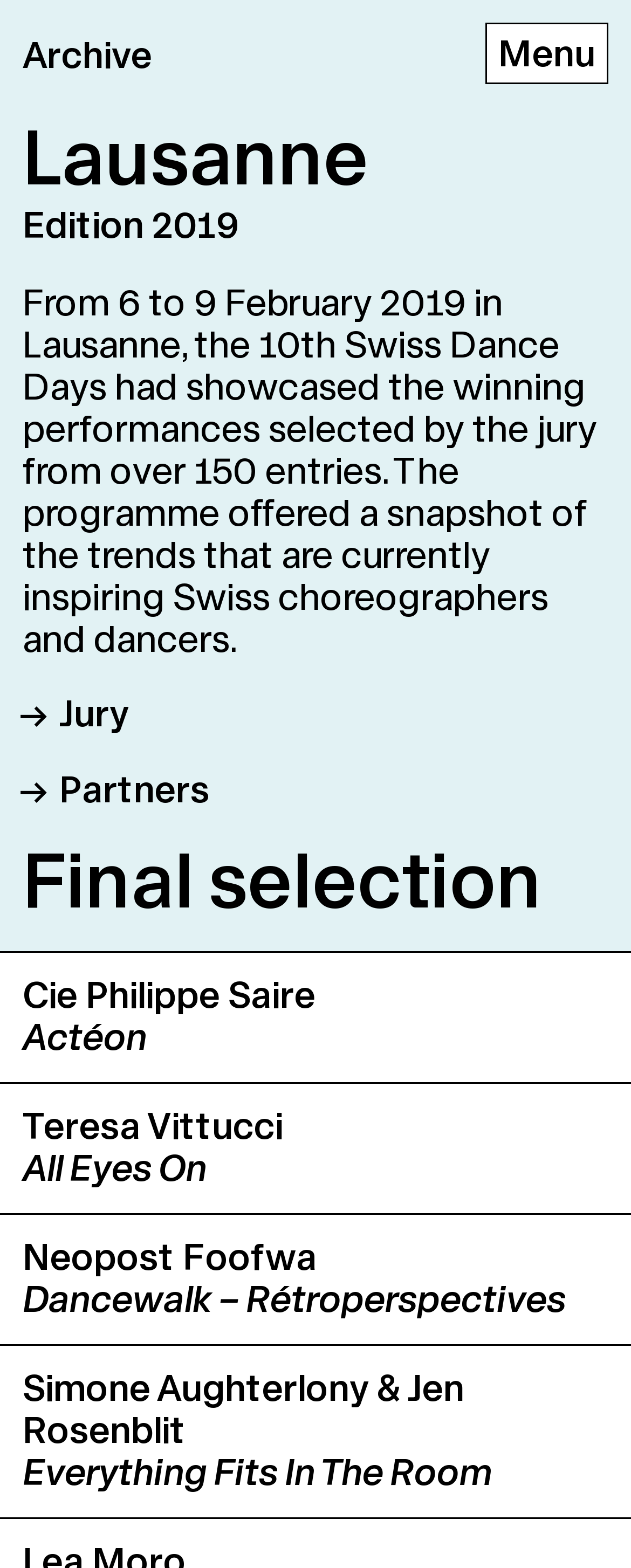What is the name of the choreographer mentioned?
Look at the webpage screenshot and answer the question with a detailed explanation.

The name of the choreographer Philippe Saire is mentioned in the StaticText 'Philippe Saire Choreographer and artistic director of Théâtre Sévelin 36, Lausanne' which is located at [0.036, 0.776, 0.941, 0.855]. This text is part of a list of jury members, indicating that Philippe Saire is a notable figure in the dance community.